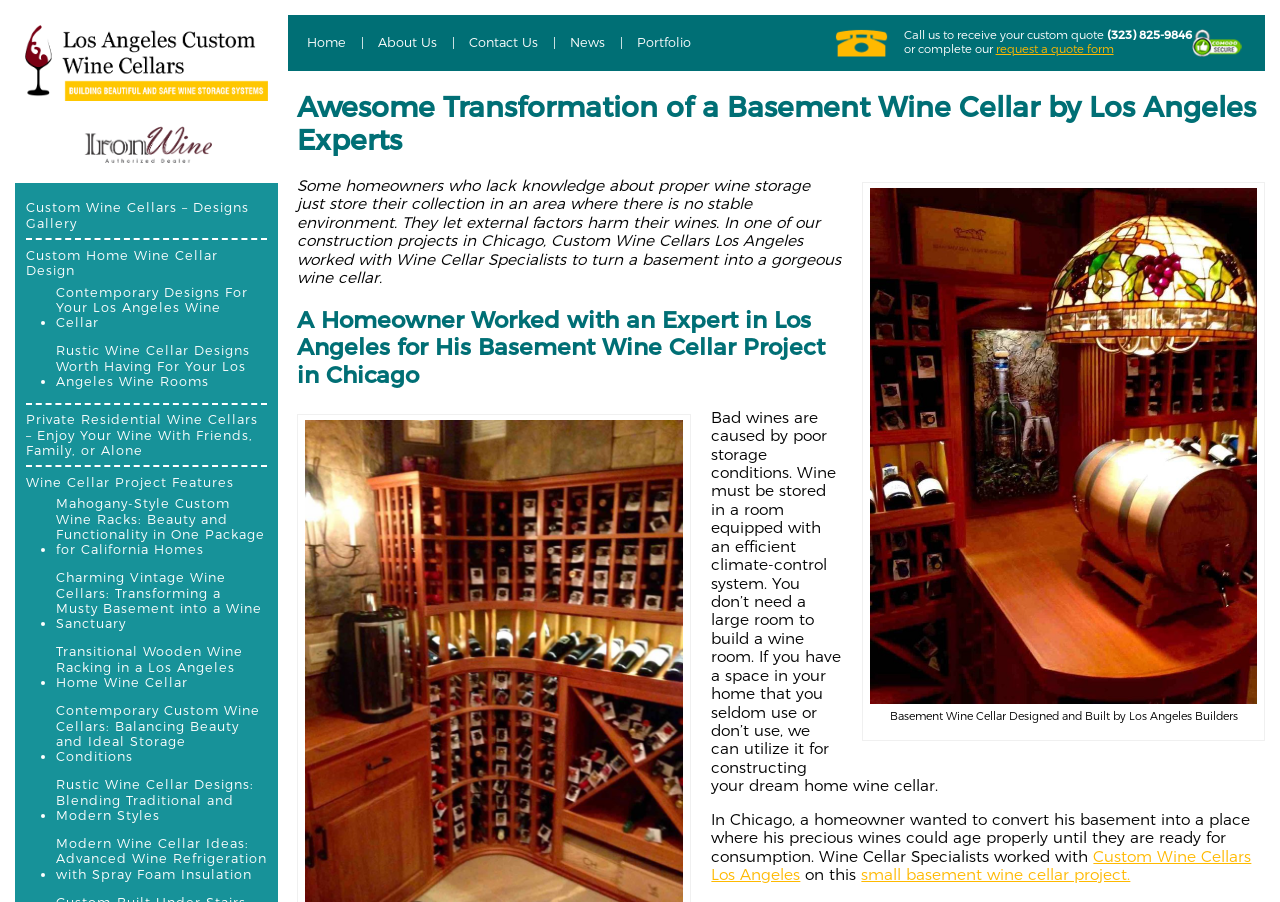Determine the bounding box coordinates for the area that needs to be clicked to fulfill this task: "Click the 'Custom Wine Cellars – Designs Gallery' link". The coordinates must be given as four float numbers between 0 and 1, i.e., [left, top, right, bottom].

[0.02, 0.222, 0.209, 0.256]